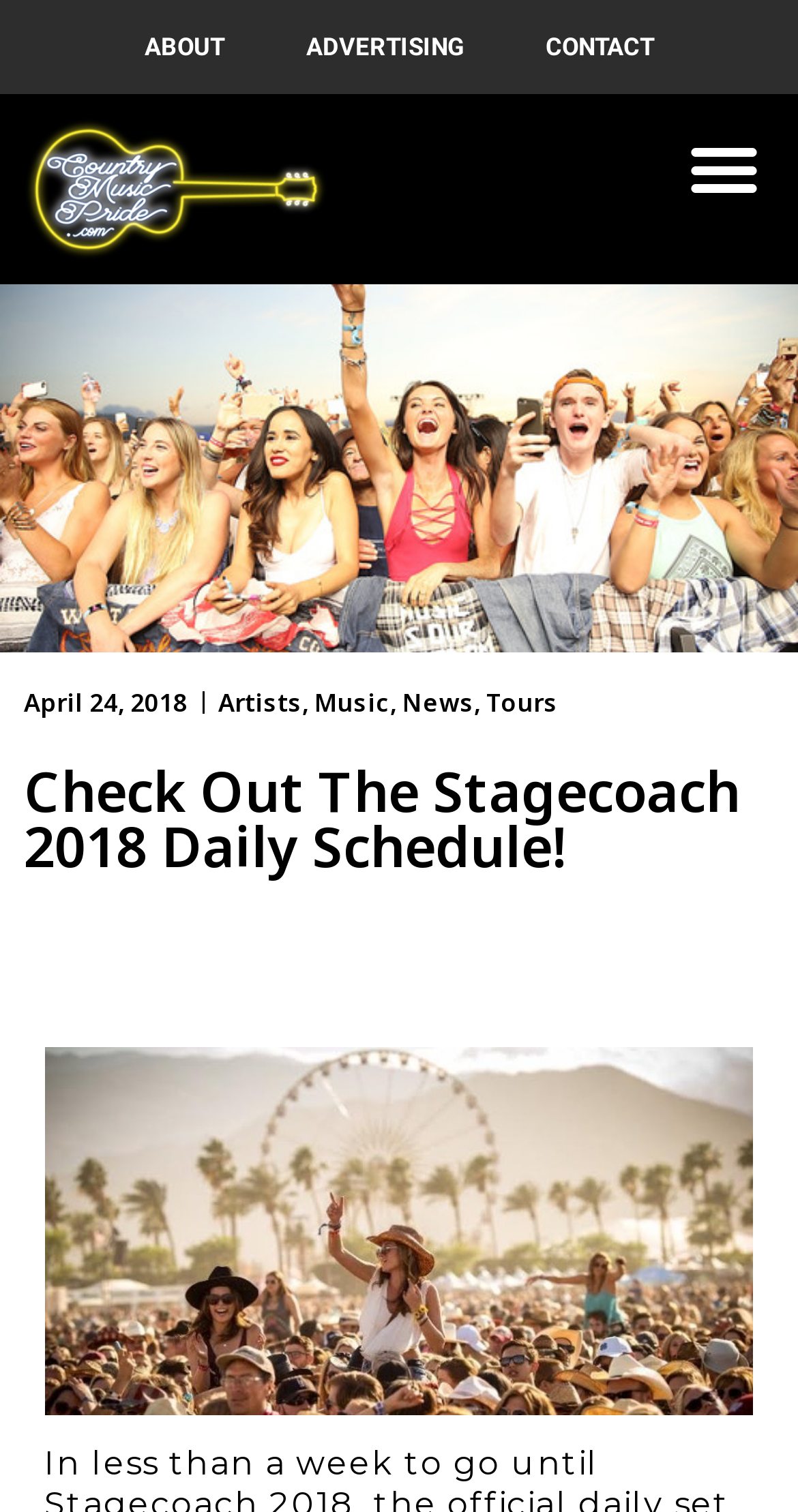What is the date of the festival?
Look at the image and answer the question using a single word or phrase.

April 24, 2018